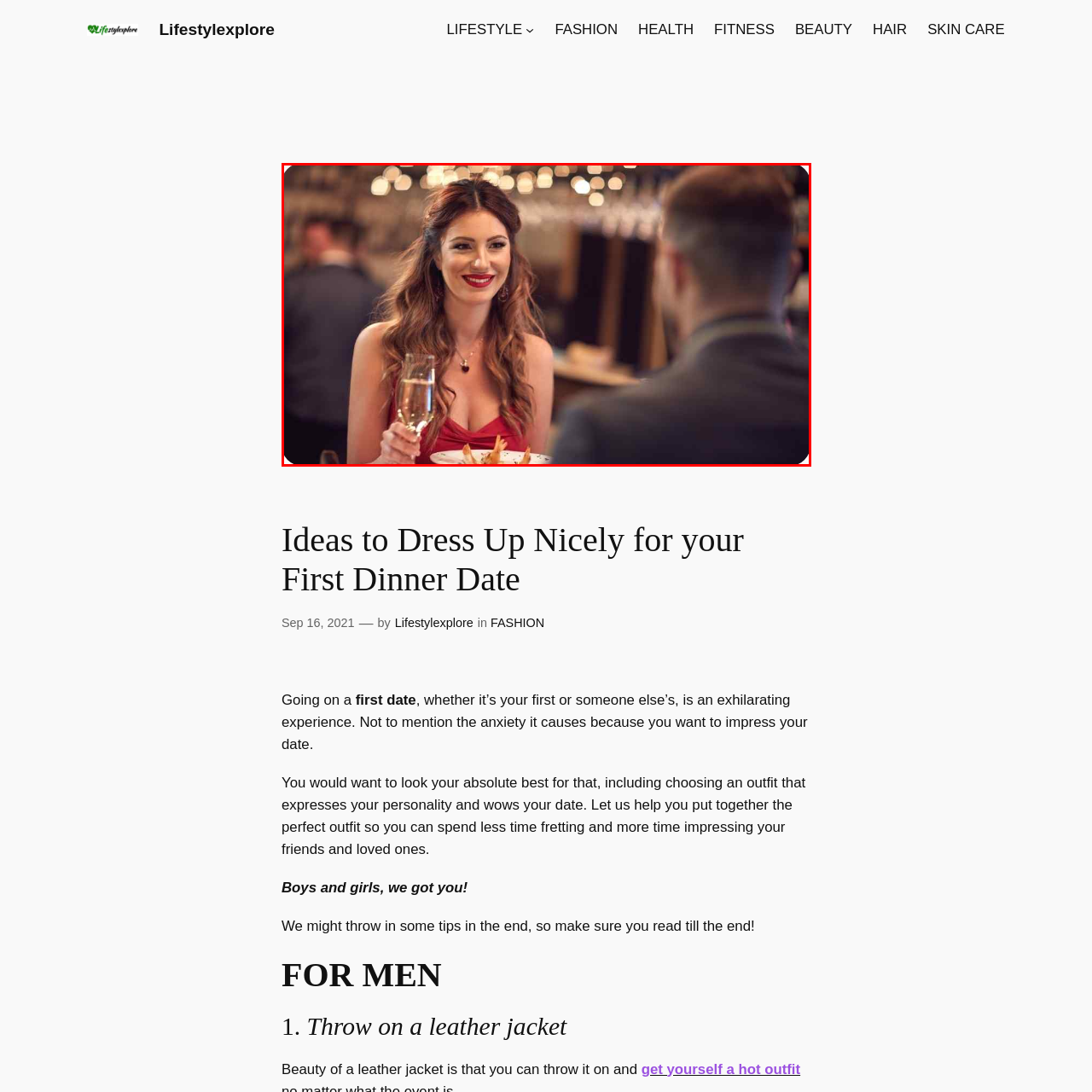Look closely at the image surrounded by the red box, What is the woman holding? Give your answer as a single word or phrase.

champagne glass